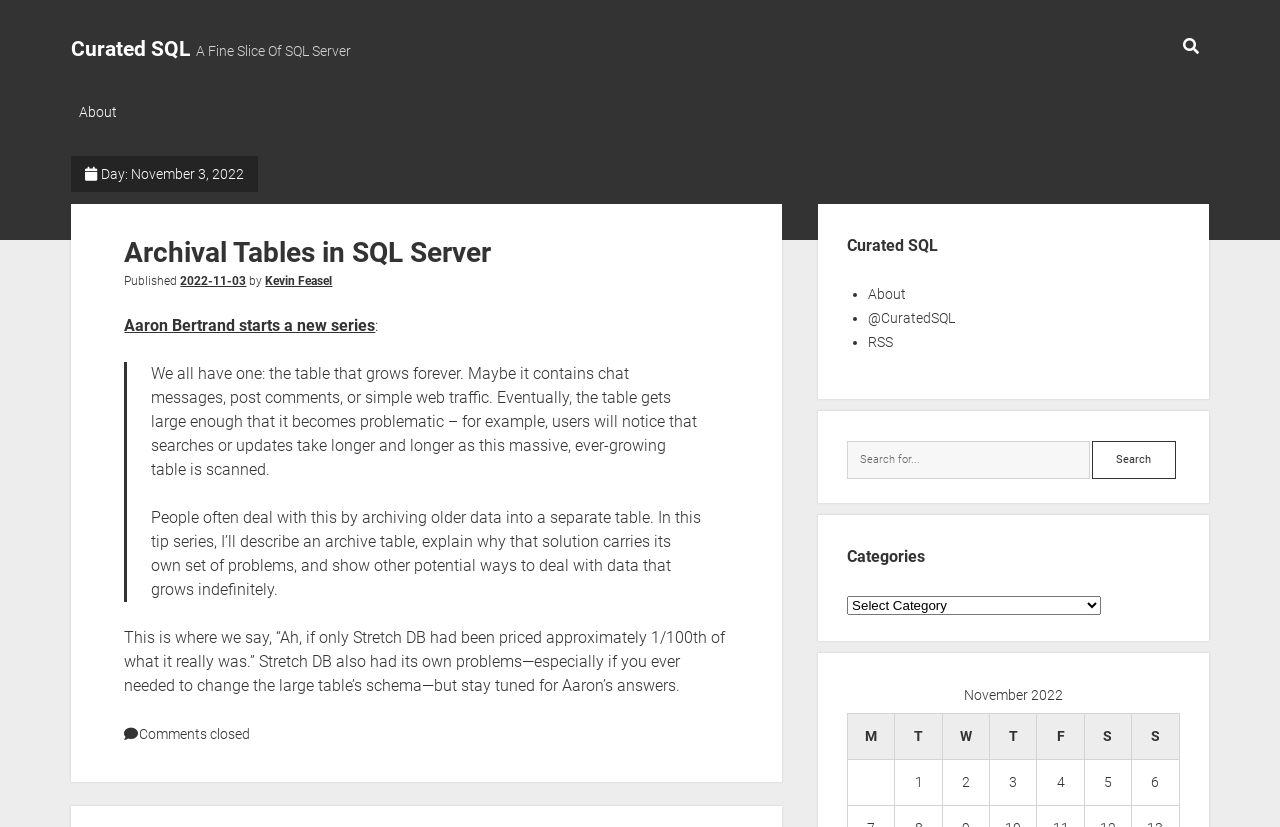What are the categories listed in the sidebar?
Use the information from the image to give a detailed answer to the question.

The categories listed in the sidebar can be found in the combobox 'Categories' with a bounding box coordinate of [0.662, 0.72, 0.86, 0.743]. The categories are listed as column headers in the combobox, and they are M, T, W, T, F, and S.